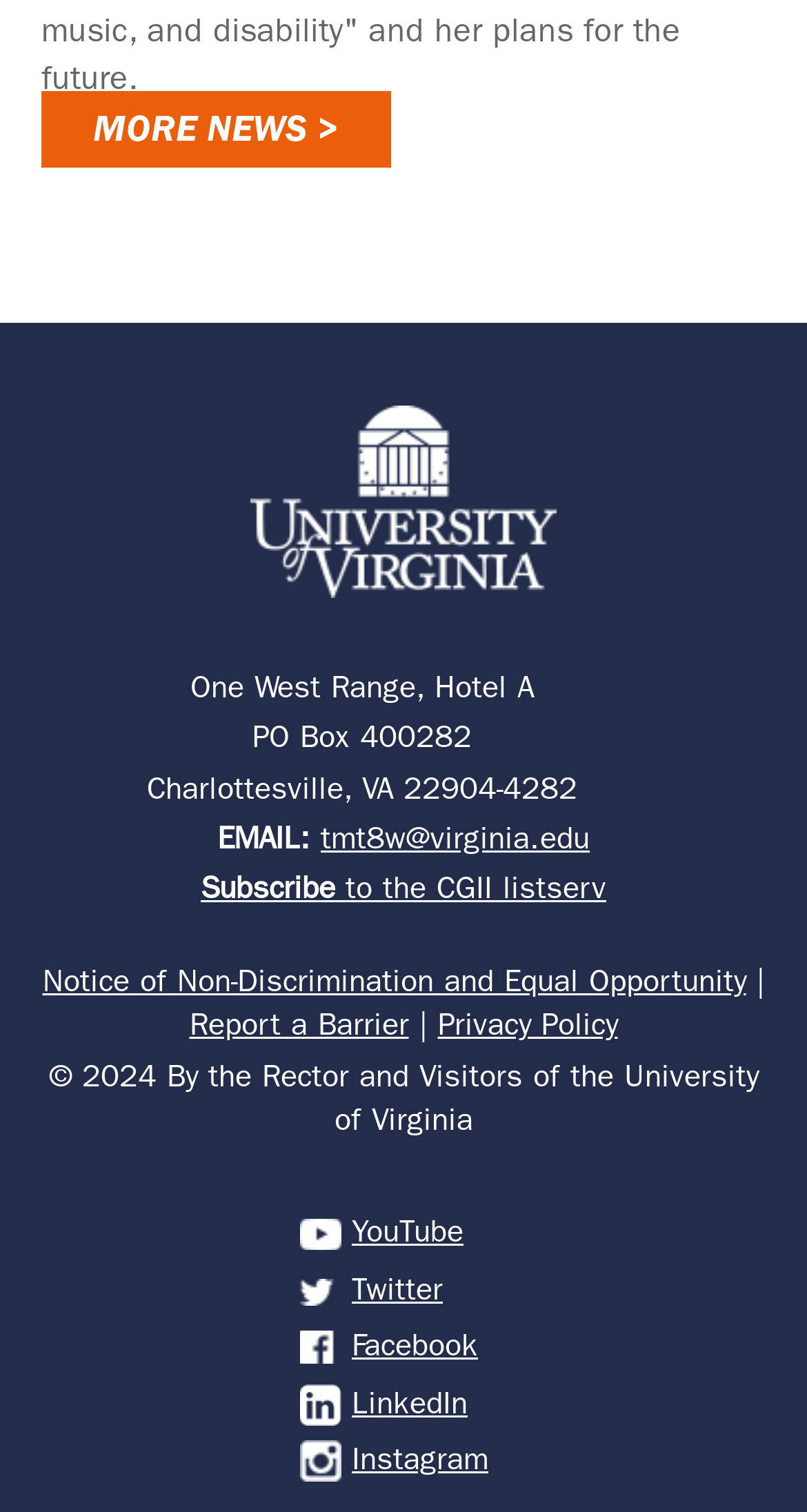Provide the bounding box for the UI element matching this description: "alt="UVA Logo White"".

[0.31, 0.317, 0.69, 0.342]